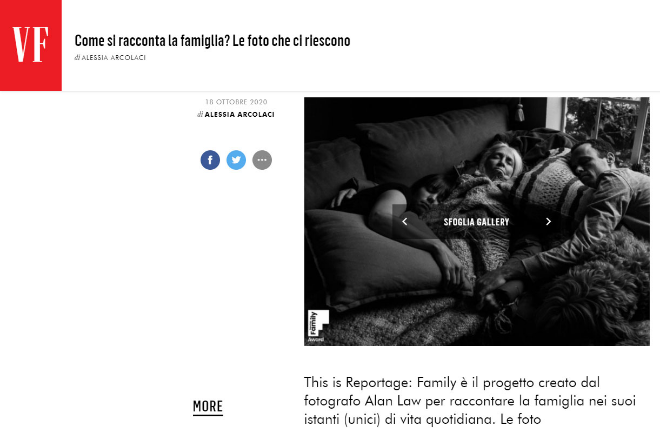Where was the feature published?
Provide an in-depth and detailed explanation in response to the question.

The caption states that the image is highlighted within the context of a feature on Vanity Fair Italia, emphasizing the significance of capturing authentic family stories through the lens of skilled photographers.